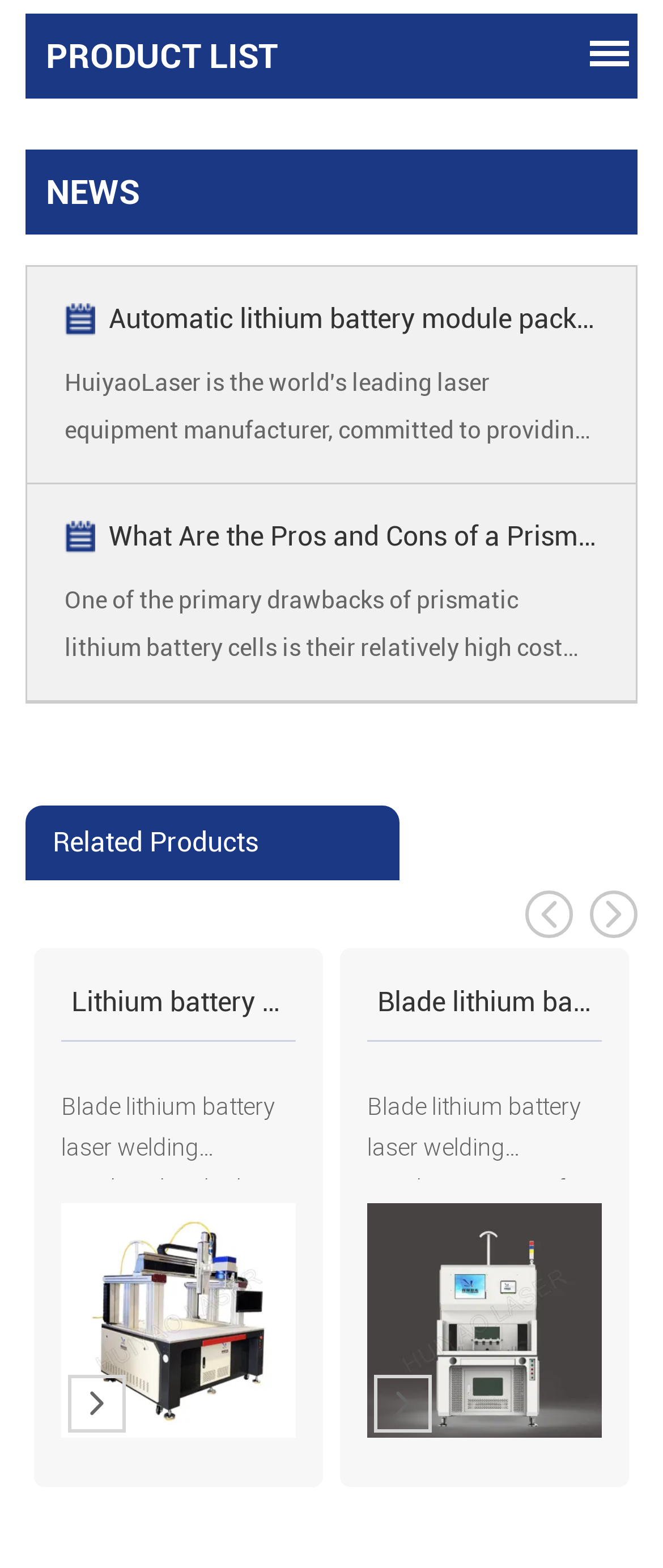How many images are on the webpage?
Answer the question based on the image using a single word or a brief phrase.

4